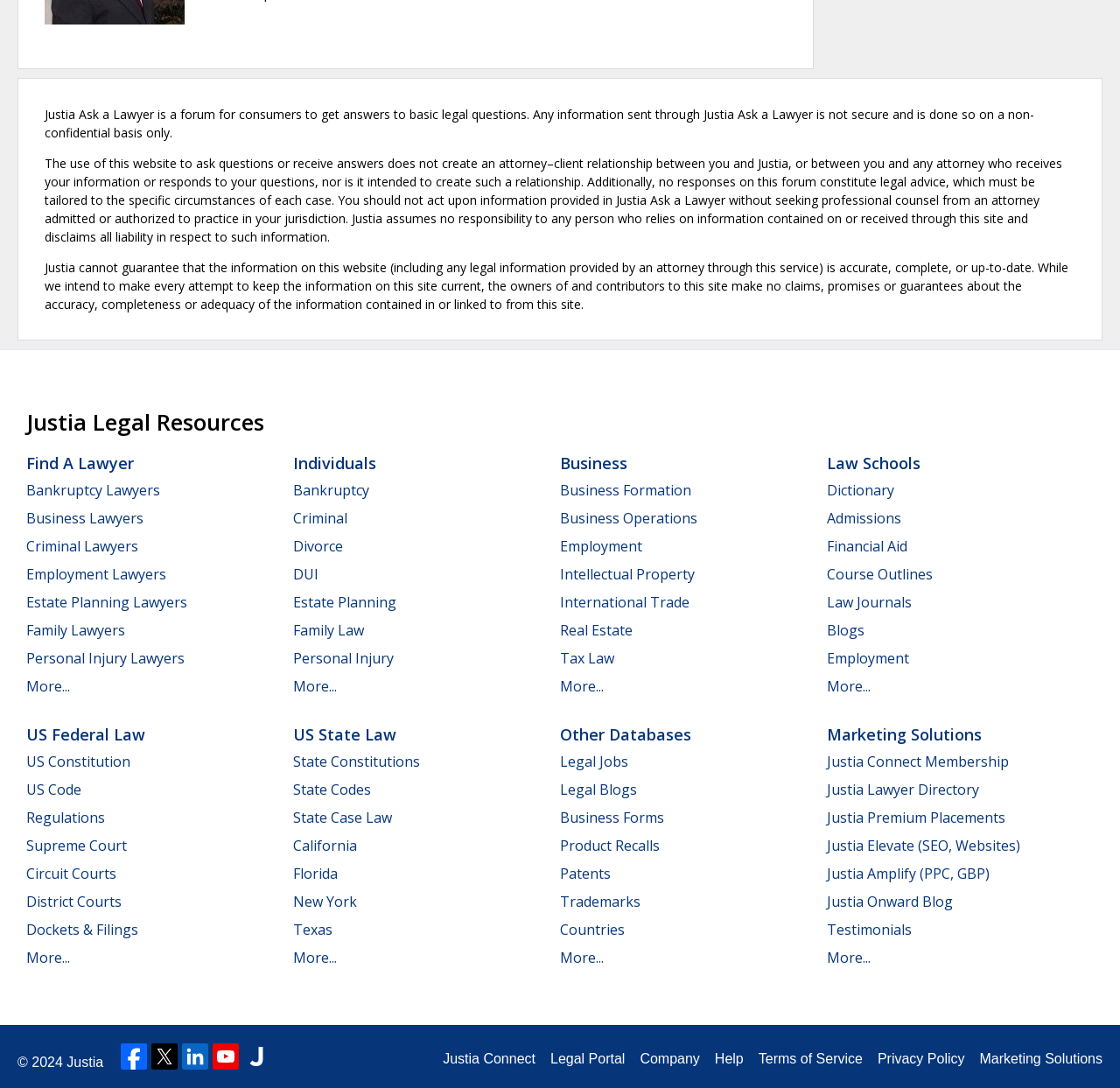What types of lawyers can be found on this website?
Kindly offer a comprehensive and detailed response to the question.

The webpage provides links to various types of lawyers, including Bankruptcy Lawyers, Business Lawyers, Criminal Lawyers, Employment Lawyers, Estate Planning Lawyers, Family Lawyers, and Personal Injury Lawyers, among others. This suggests that the website is a platform for finding different types of lawyers.